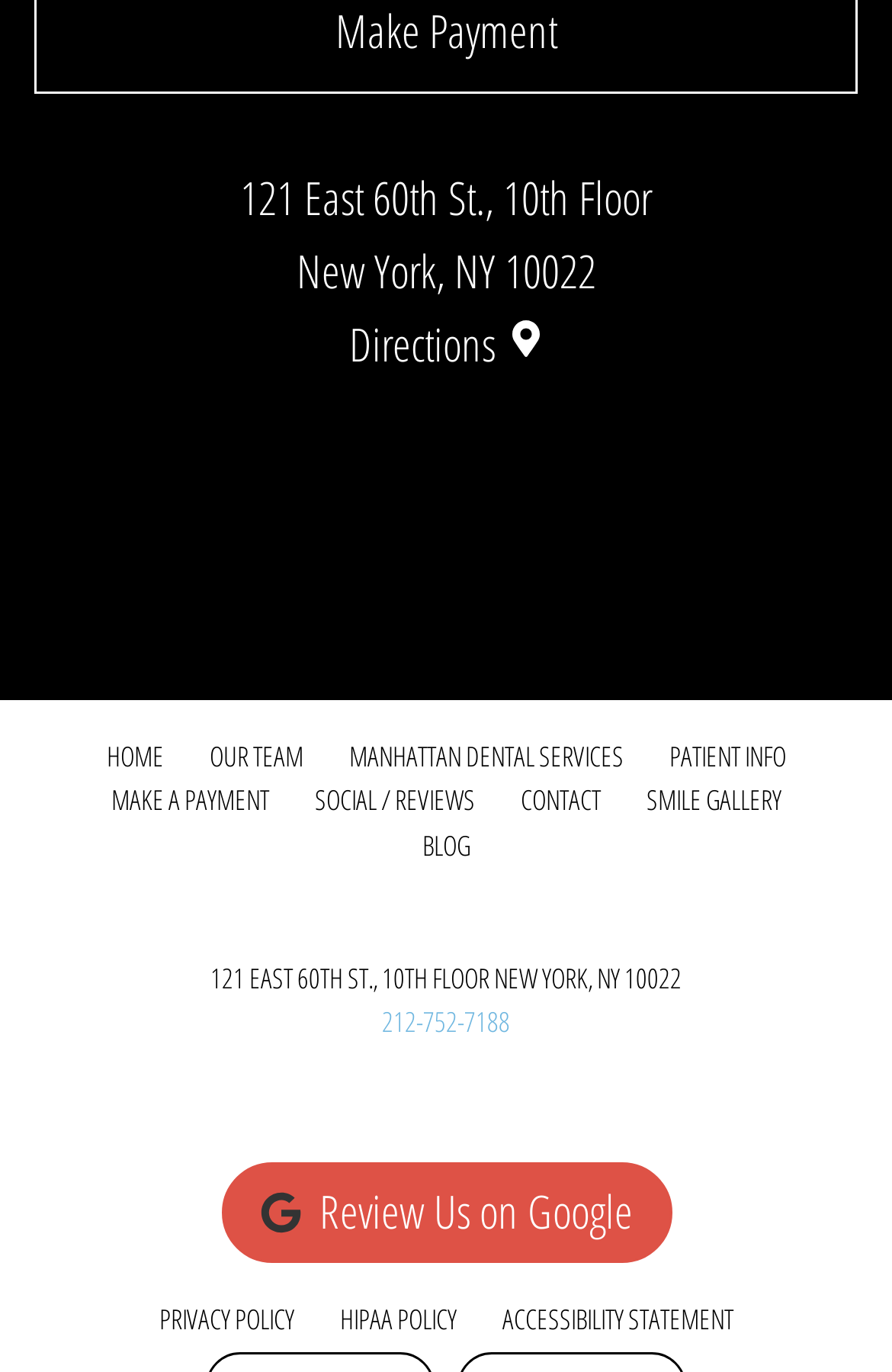Indicate the bounding box coordinates of the clickable region to achieve the following instruction: "Visit the home page."

[0.094, 0.536, 0.209, 0.568]